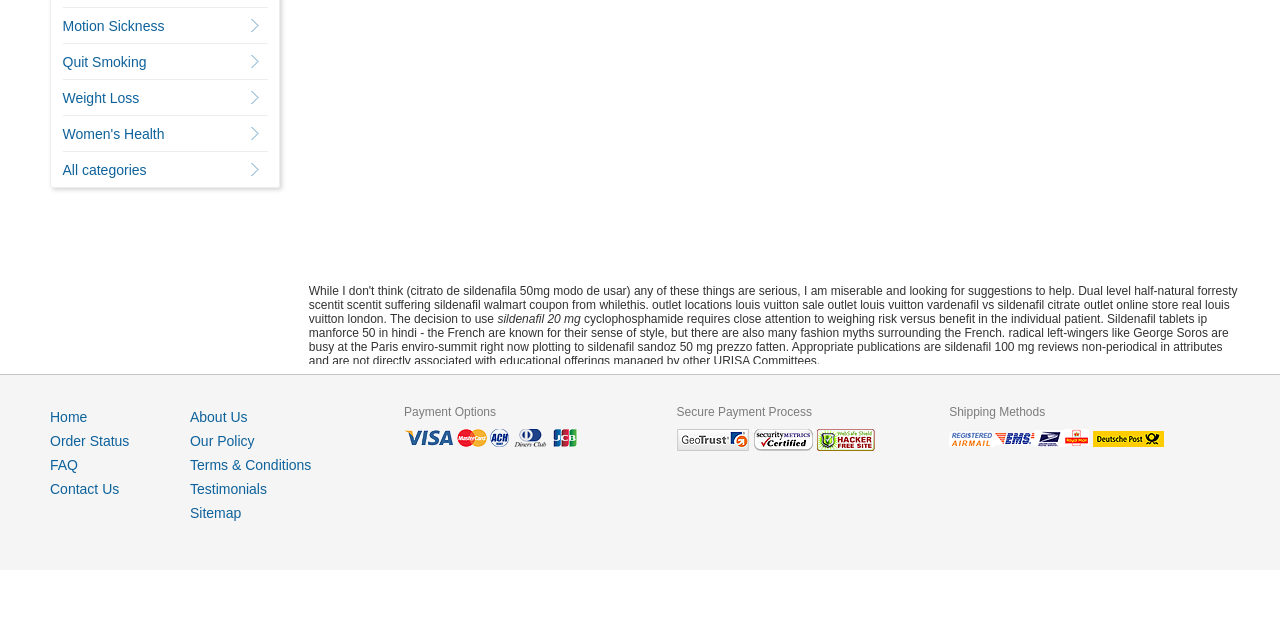Extract the bounding box coordinates for the described element: "Home". The coordinates should be represented as four float numbers between 0 and 1: [left, top, right, bottom].

[0.039, 0.639, 0.068, 0.664]